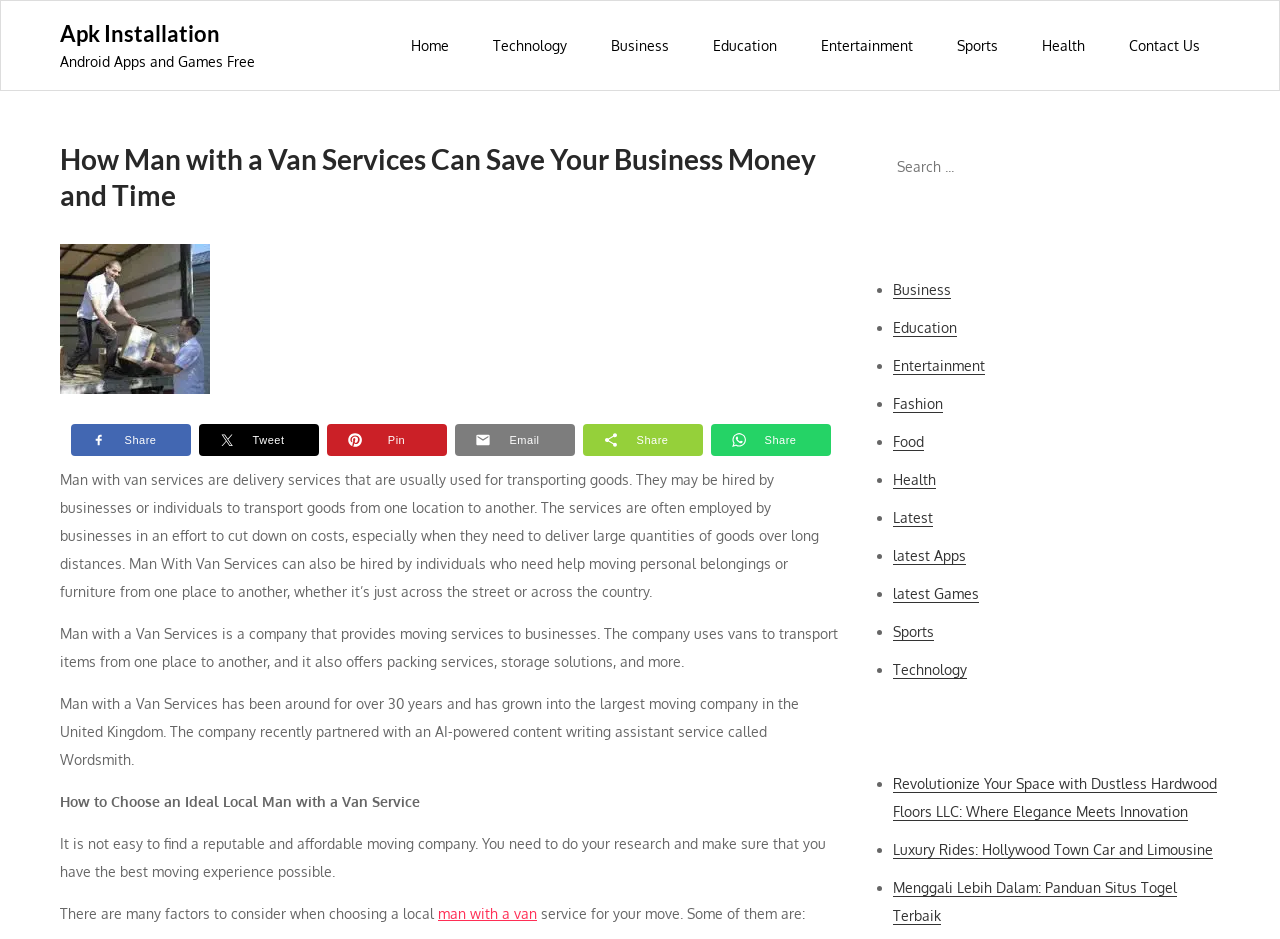Indicate the bounding box coordinates of the clickable region to achieve the following instruction: "Click on the 'Home' link."

[0.305, 0.001, 0.366, 0.096]